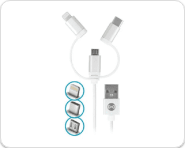Provide an in-depth description of the image.

The image features a versatile charging cable designed for various devices, showcasing a unique Y-shaped design with multiple connector ends. It includes three different plugs that provide compatibility with various electronics. The cable is primarily white, adding a sleek and modern aesthetic. This efficient accessory is an ideal solution for users seeking to minimize the number of charging cables they need. It's particularly highlighted in a promotion offering a 50% discount, encouraging customers to take advantage of this limited-time offer. Whether for smartphones, tablets, or other electronic gadgets, this multifunctional charging cable is a practical addition to any tech enthusiast's collection.